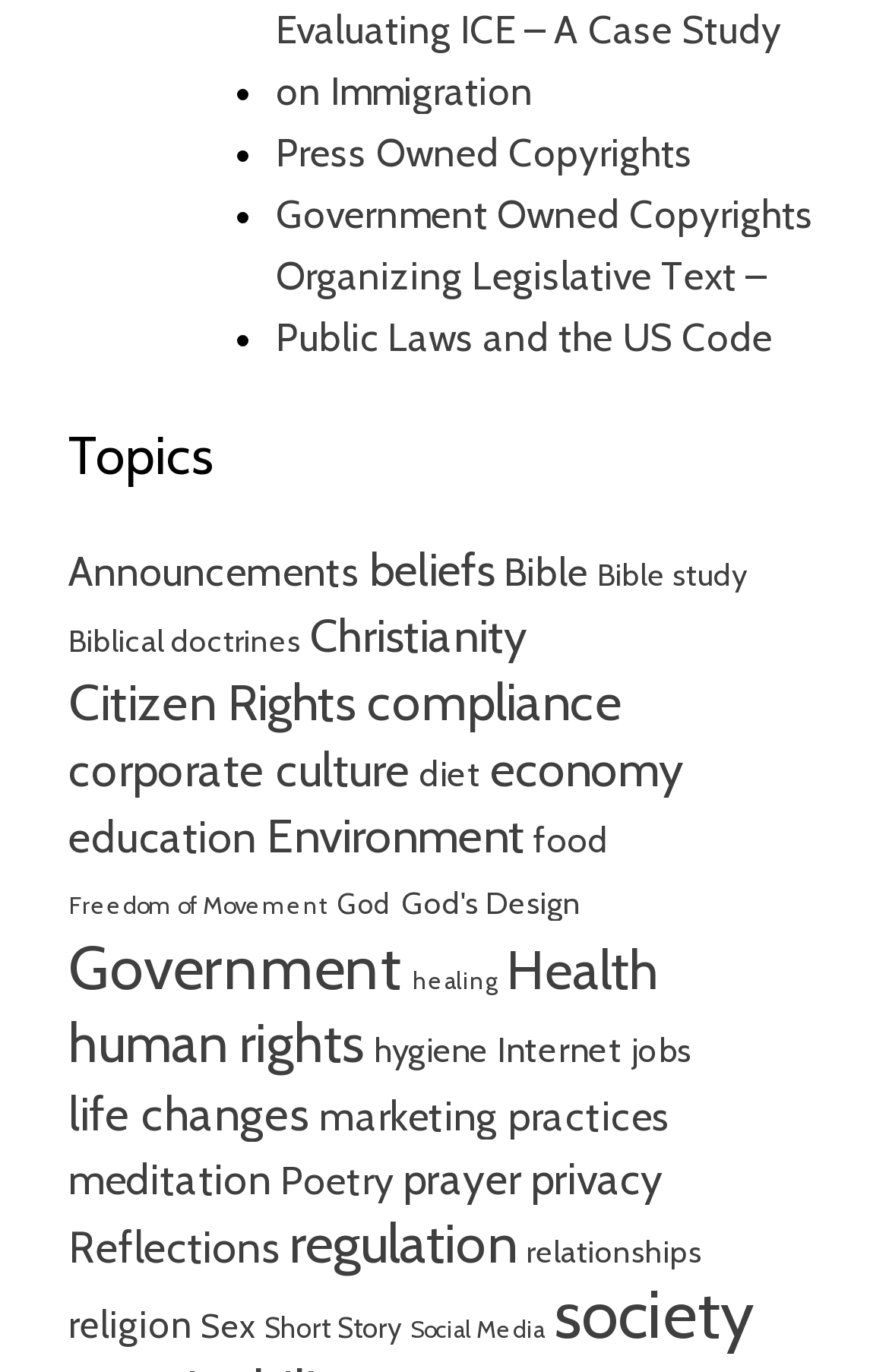Kindly respond to the following question with a single word or a brief phrase: 
What is the category of 'Press Owned Copyrights'?

Topics